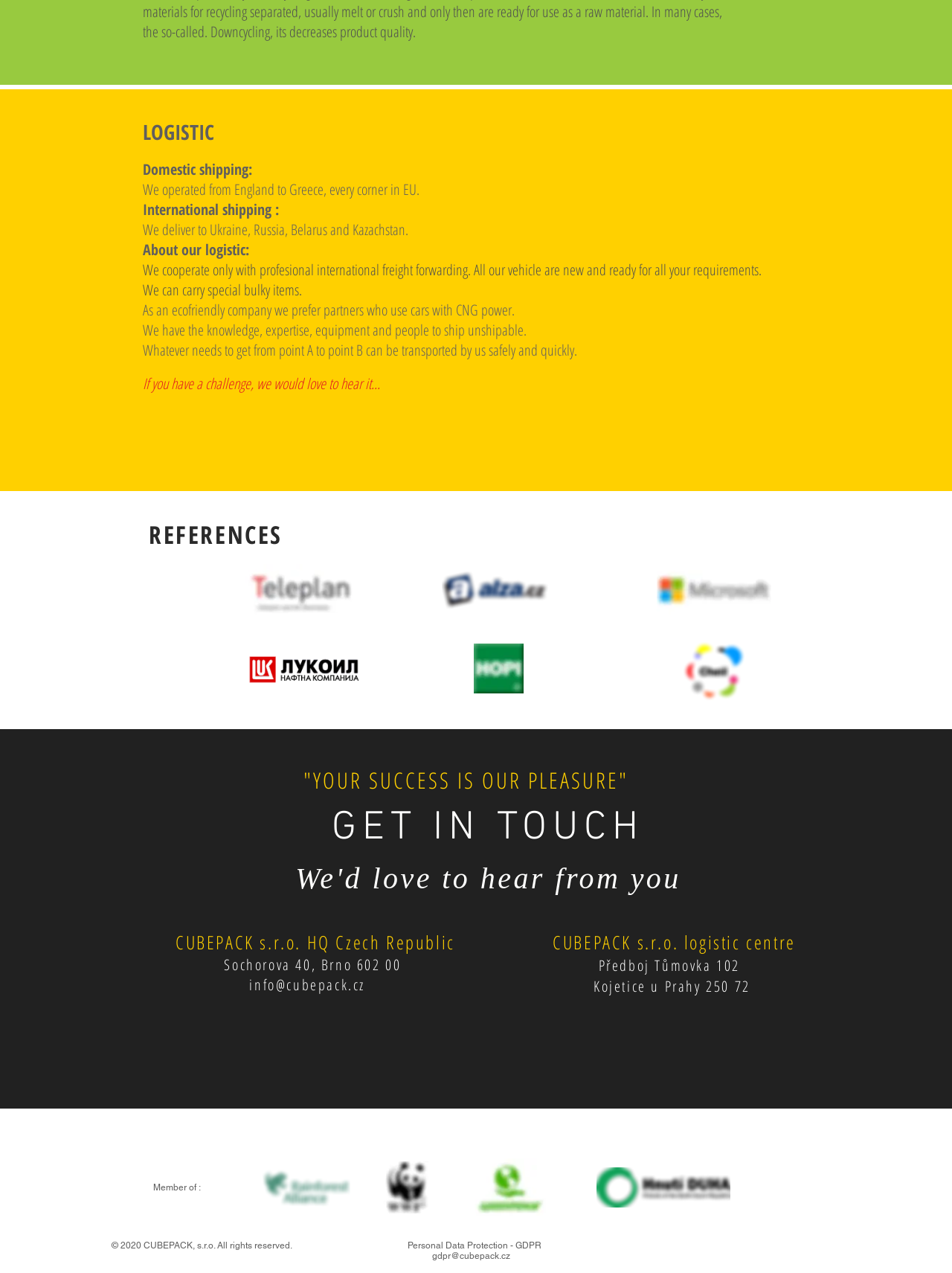Provide the bounding box coordinates of the HTML element this sentence describes: "gdpr@cubepack.cz".

[0.454, 0.983, 0.536, 0.991]